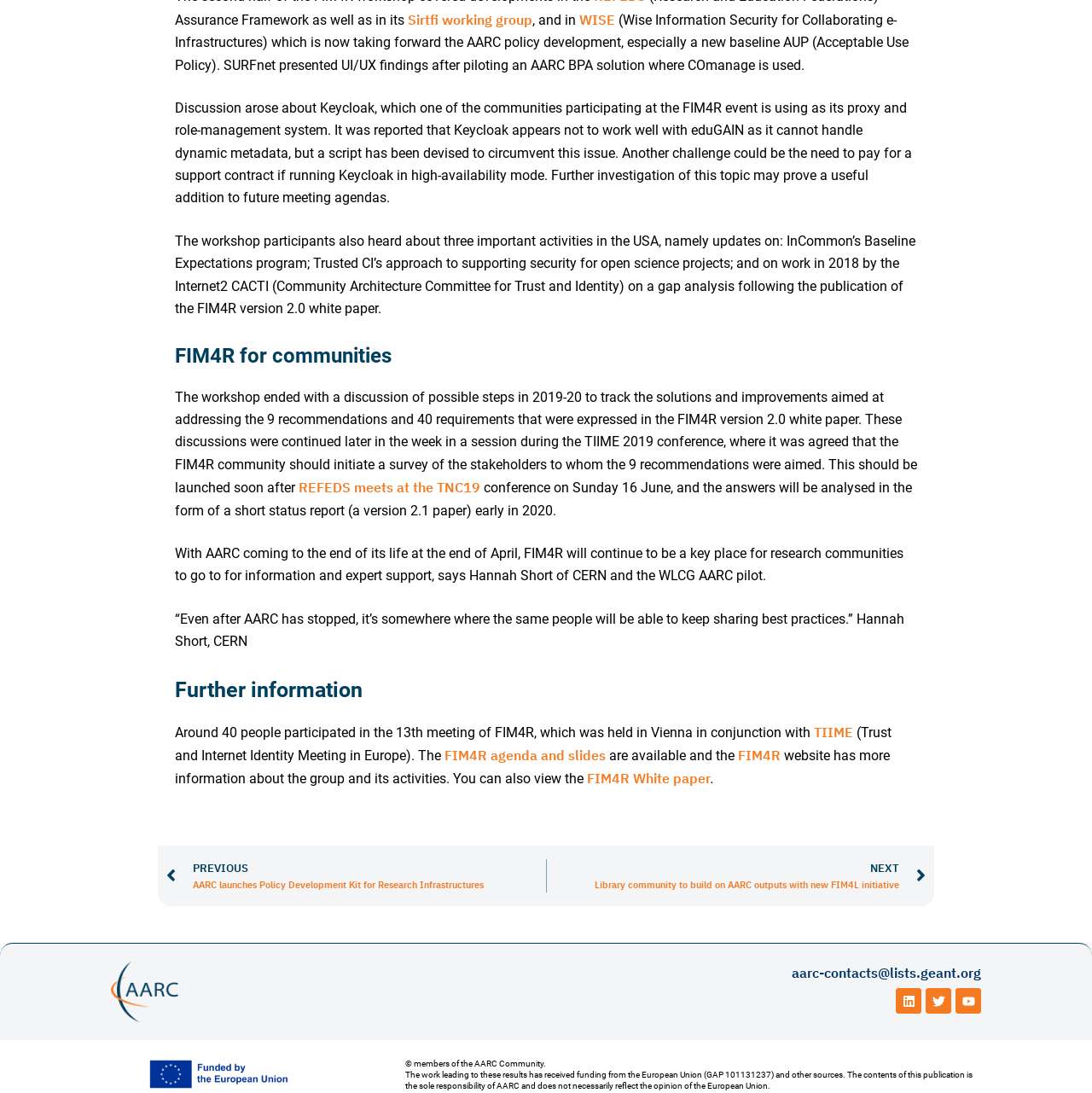Bounding box coordinates should be provided in the format (top-left x, top-left y, bottom-right x, bottom-right y) with all values between 0 and 1. Identify the bounding box for this UI element: aria-label="Twitter - White Circle"

None